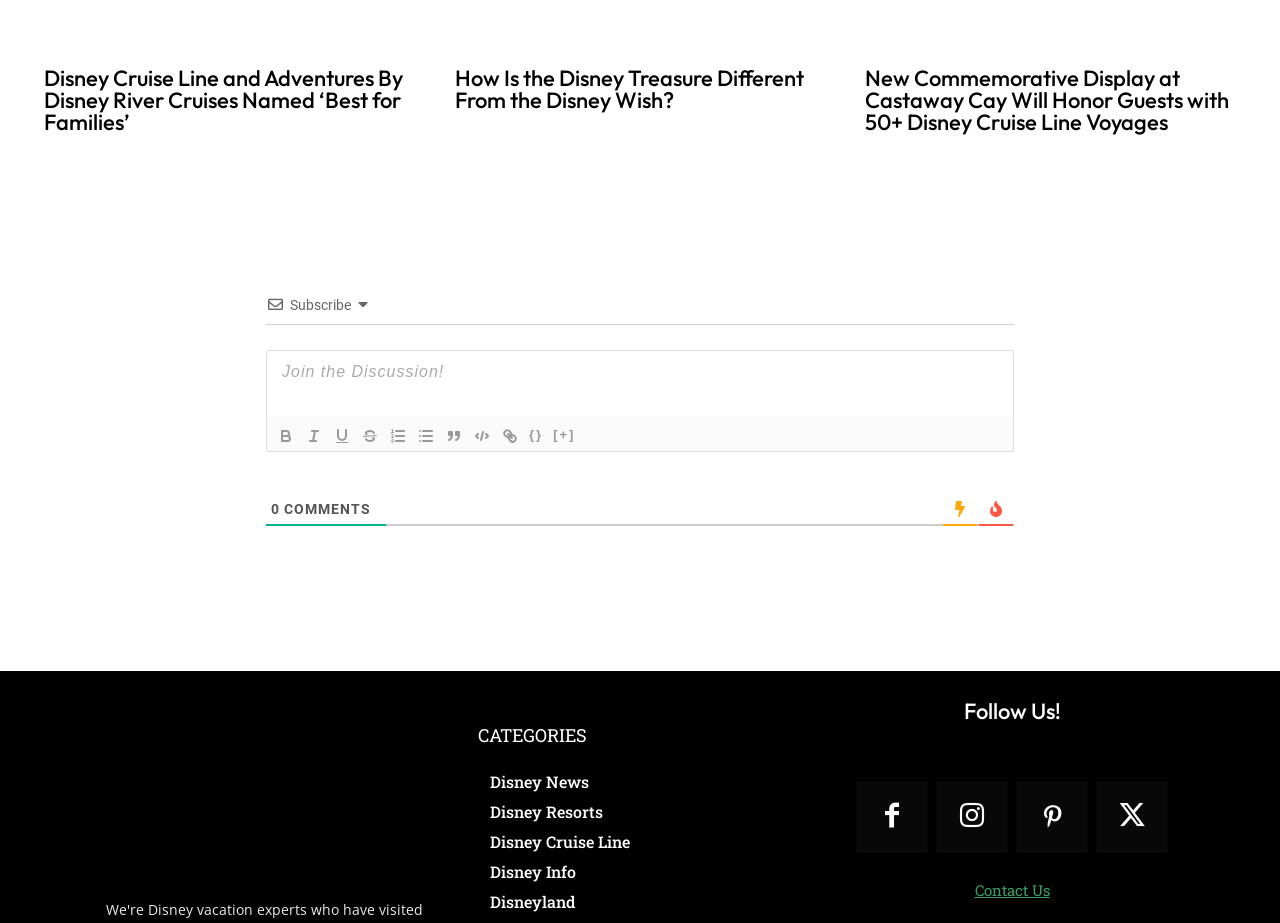Respond concisely with one word or phrase to the following query:
How many social media links are there in the 'Follow Us!' section?

4